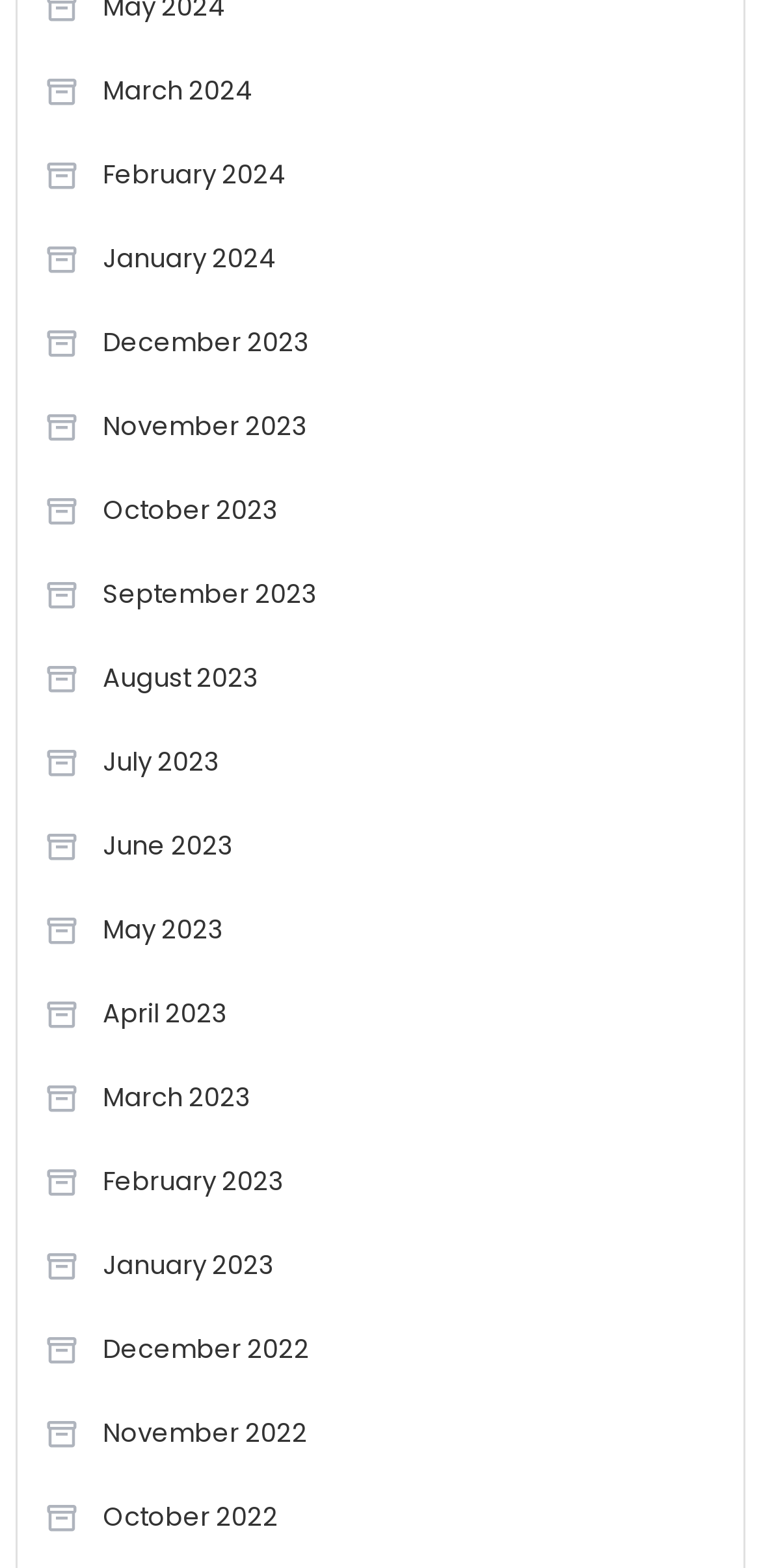Specify the bounding box coordinates of the area that needs to be clicked to achieve the following instruction: "View March 2024".

[0.058, 0.039, 0.333, 0.079]